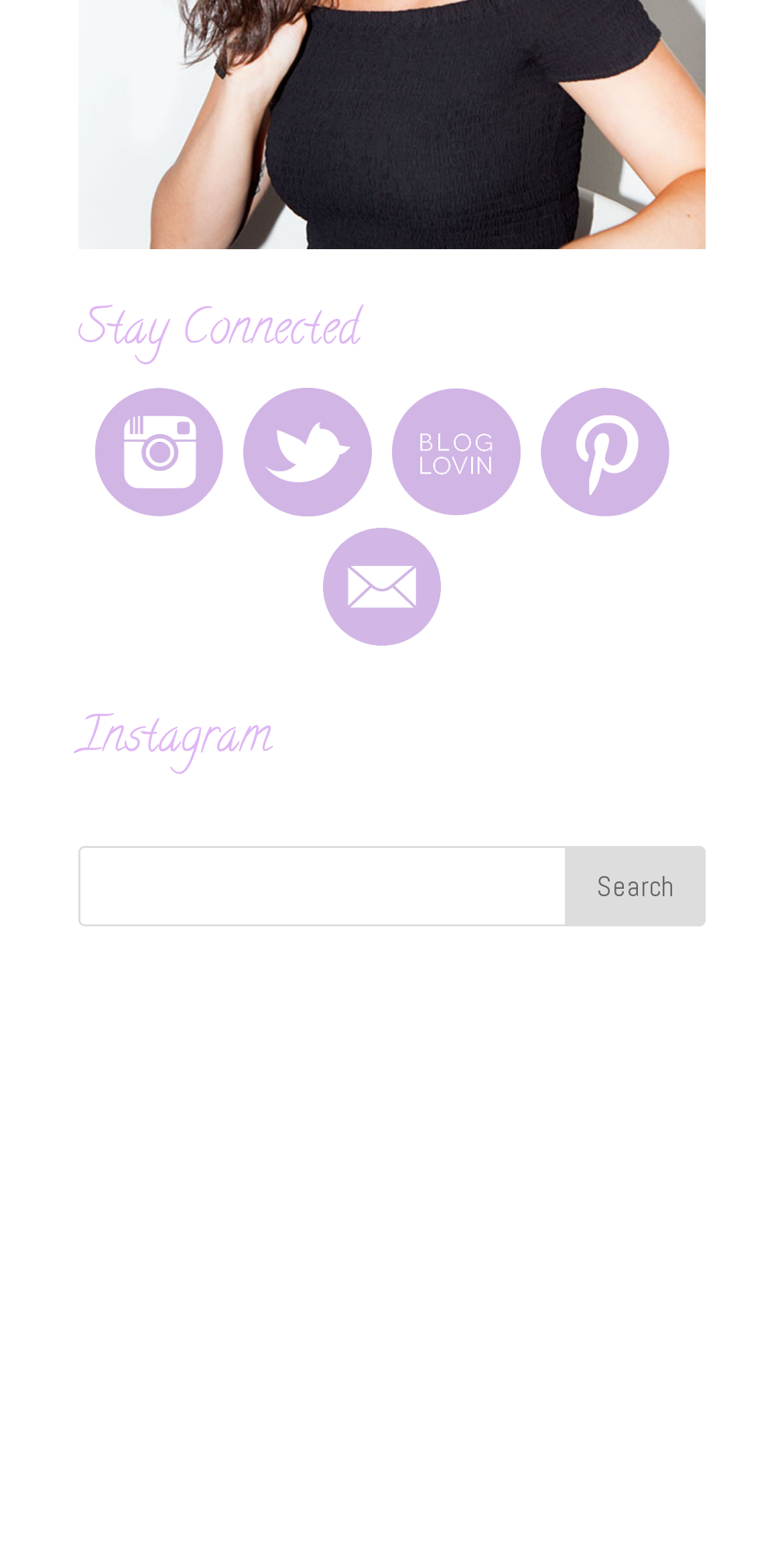Please provide a one-word or phrase answer to the question: 
How many elements are there in the top section?

5